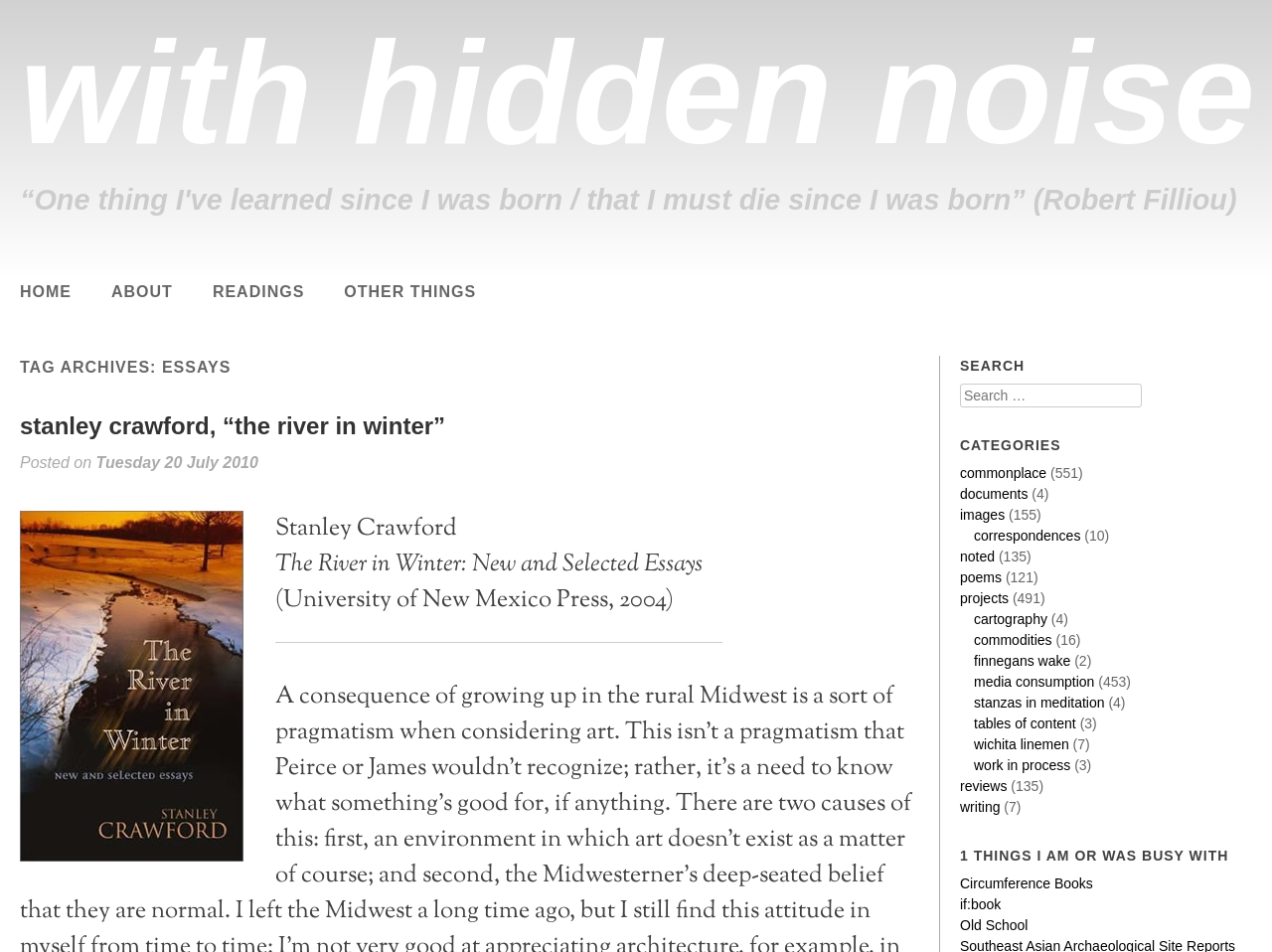Find the bounding box of the UI element described as: "writing". The bounding box coordinates should be given as four float values between 0 and 1, i.e., [left, top, right, bottom].

[0.755, 0.839, 0.786, 0.856]